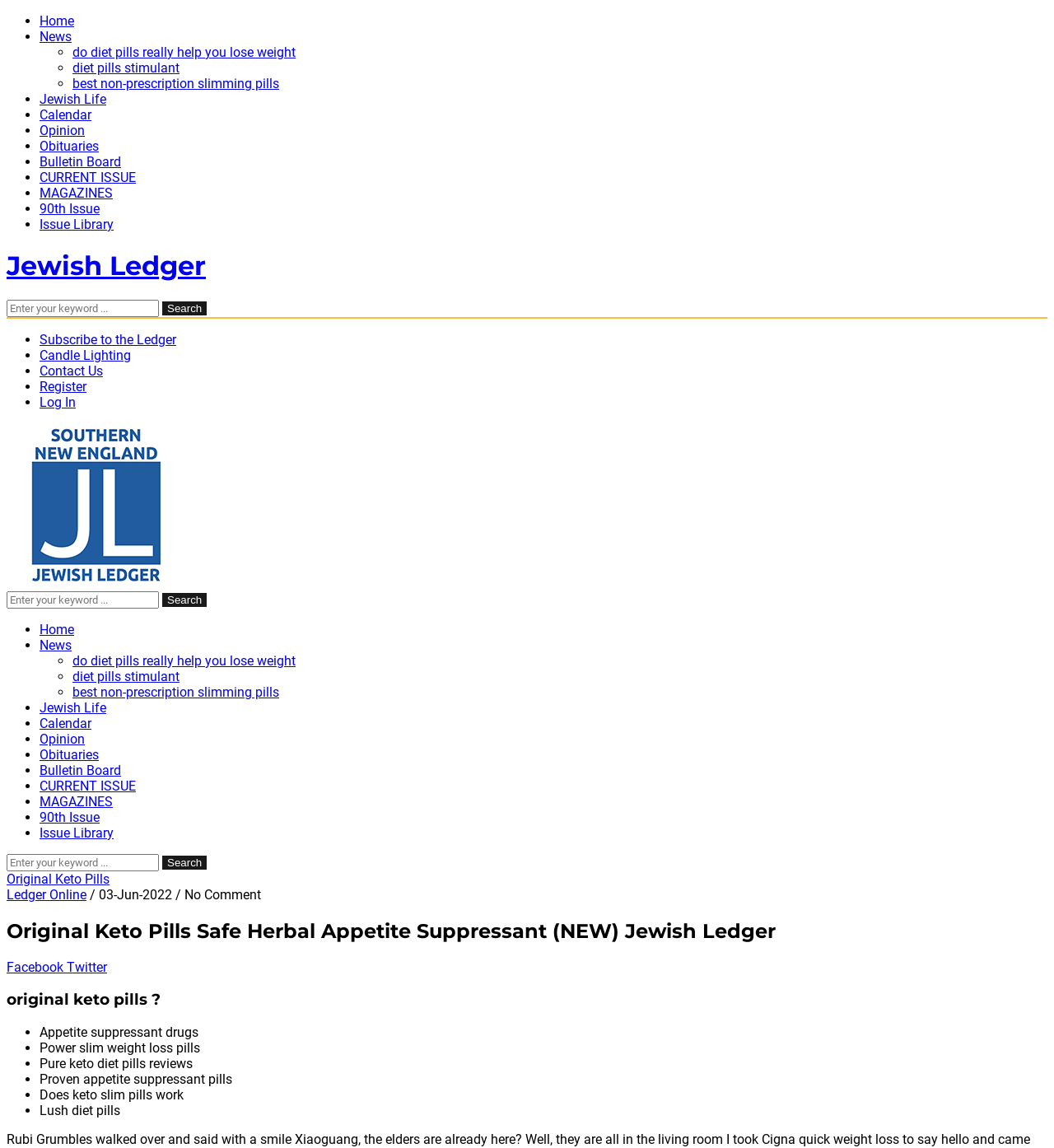Summarize the webpage in an elaborate manner.

This webpage appears to be the online version of the Jewish Ledger, a news publication. At the top, there is a heading that reads "Original Keto Pills Safe Herbal Appetite Suppressant (NEW) Jewish Ledger". Below this heading, there is a navigation menu with links to various sections of the website, including "Home", "News", "Jewish Life", "Calendar", "Opinion", "Obituaries", "Bulletin Board", "CURRENT ISSUE", "MAGAZINES", "90th Issue", and "Issue Library". These links are arranged in a vertical list, with each item separated by a bullet point.

To the right of the navigation menu, there is a search bar with a text box and a "Search" button. This search bar is repeated twice on the page, with the second instance located near the bottom.

Below the navigation menu, there are several links related to diet pills, including "do diet pills really help you lose weight", "diet pills stimulant", and "best non-prescription slimming pills". These links are also arranged in a vertical list, with each item separated by a bullet point.

Further down the page, there are more links to various sections of the website, including "Subscribe to the Ledger", "Candle Lighting", "Contact Us", "Register", and "Log In". These links are also arranged in a vertical list, with each item separated by a bullet point.

At the very bottom of the page, there are three links: "Original Keto Pills", "Ledger Online", and a link with a date and the text "No Comment".